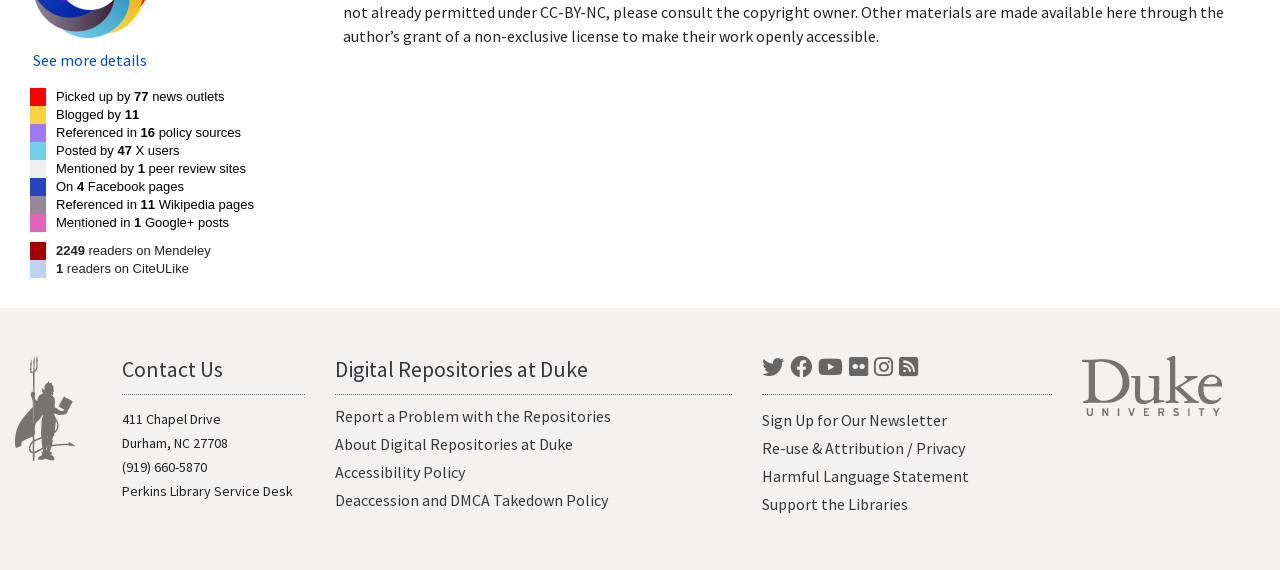Identify the bounding box coordinates for the region of the element that should be clicked to carry out the instruction: "Follow on Twitter". The bounding box coordinates should be four float numbers between 0 and 1, i.e., [left, top, right, bottom].

[0.595, 0.625, 0.612, 0.683]